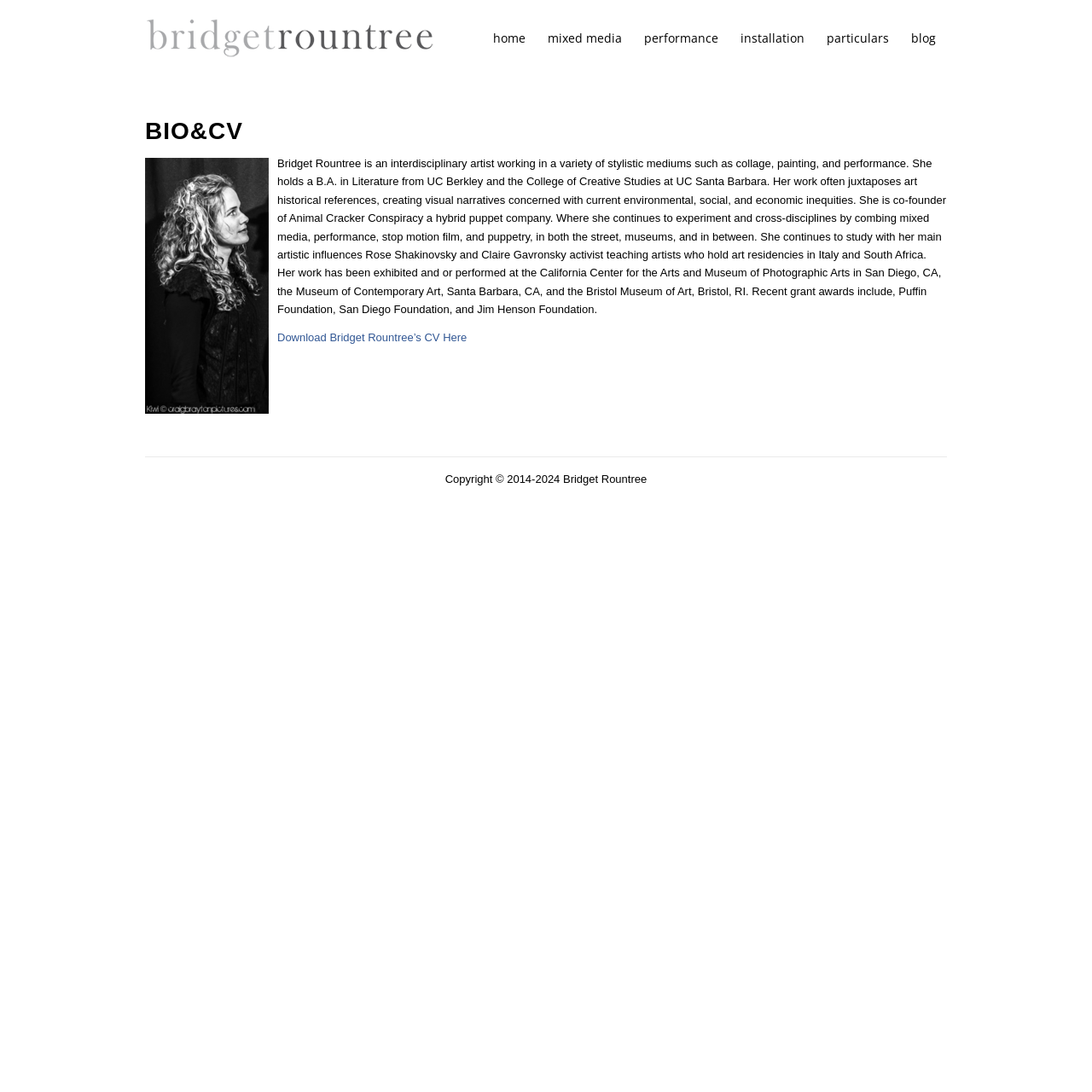What is Bridget Rountree's profession?
Please answer the question as detailed as possible based on the image.

Based on the webpage content, Bridget Rountree is described as an interdisciplinary artist working in various mediums such as collage, painting, and performance.